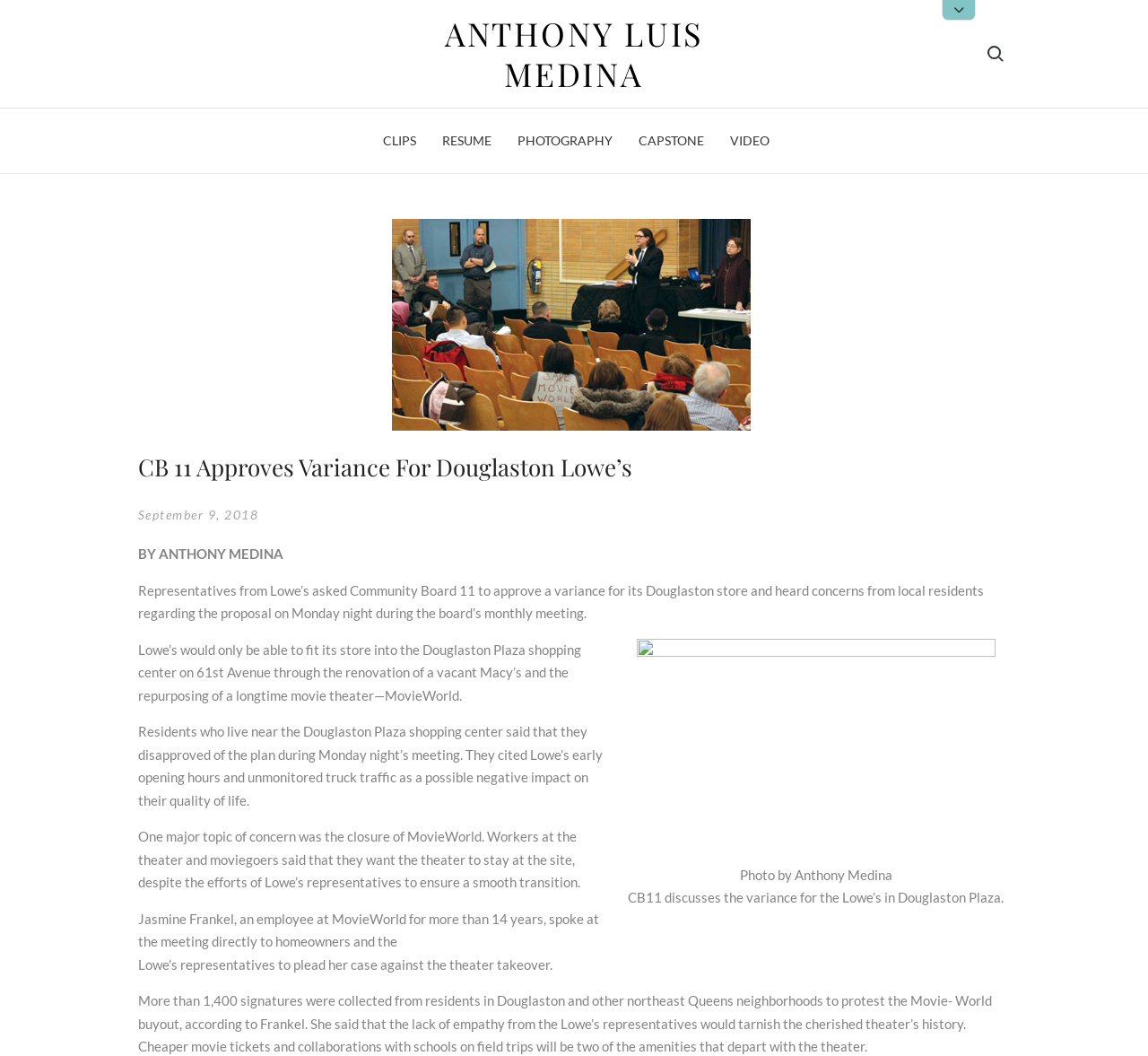Can you give a comprehensive explanation to the question given the content of the image?
What is the name of the author of the article?

I found the answer by looking at the navigation section of the webpage, where I saw a link with the text 'ANTHONY LUIS MEDINA'. This suggests that Anthony Medina is the author of the article.